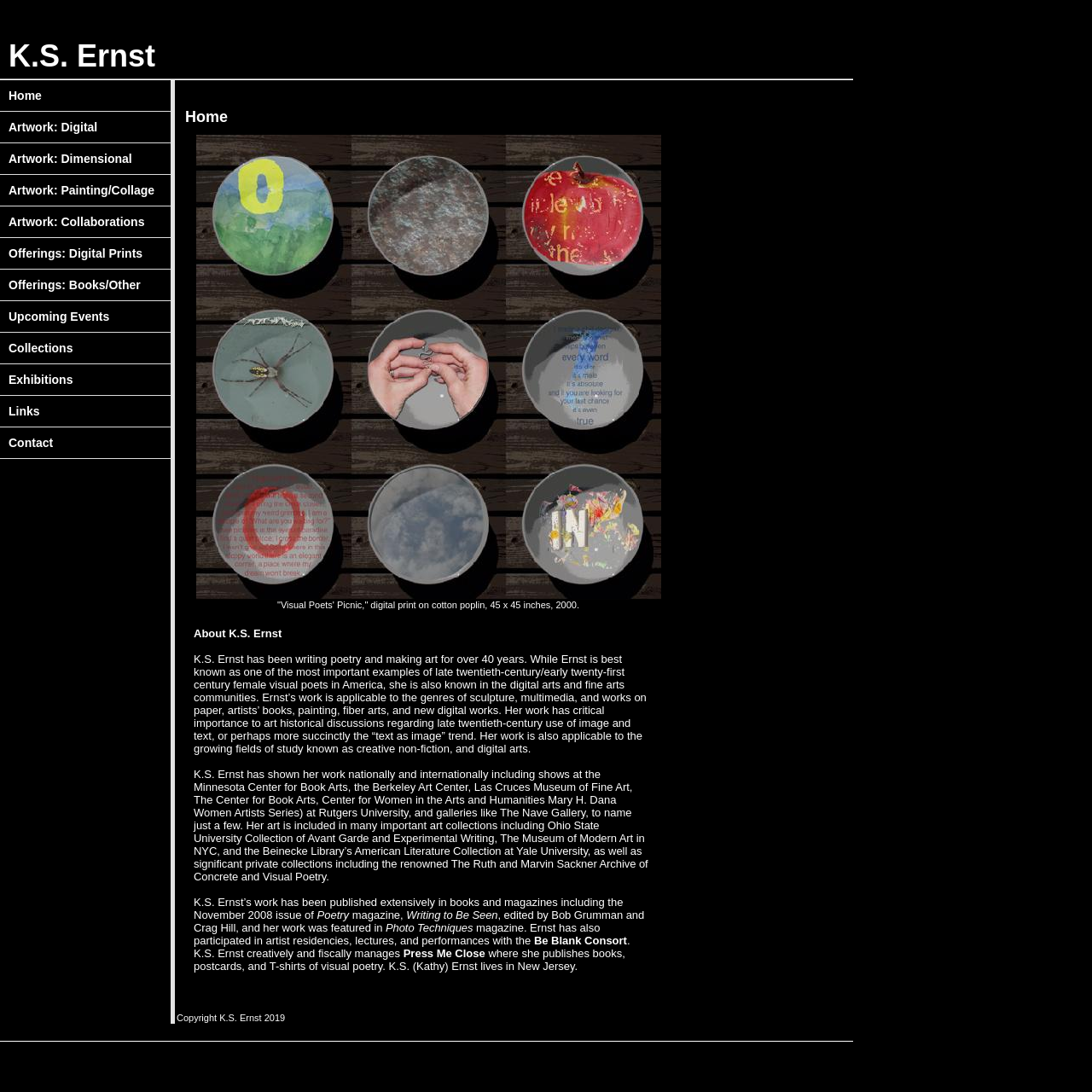Identify the bounding box coordinates of the clickable region required to complete the instruction: "Check Copyright information". The coordinates should be given as four float numbers within the range of 0 and 1, i.e., [left, top, right, bottom].

[0.162, 0.927, 0.623, 0.937]